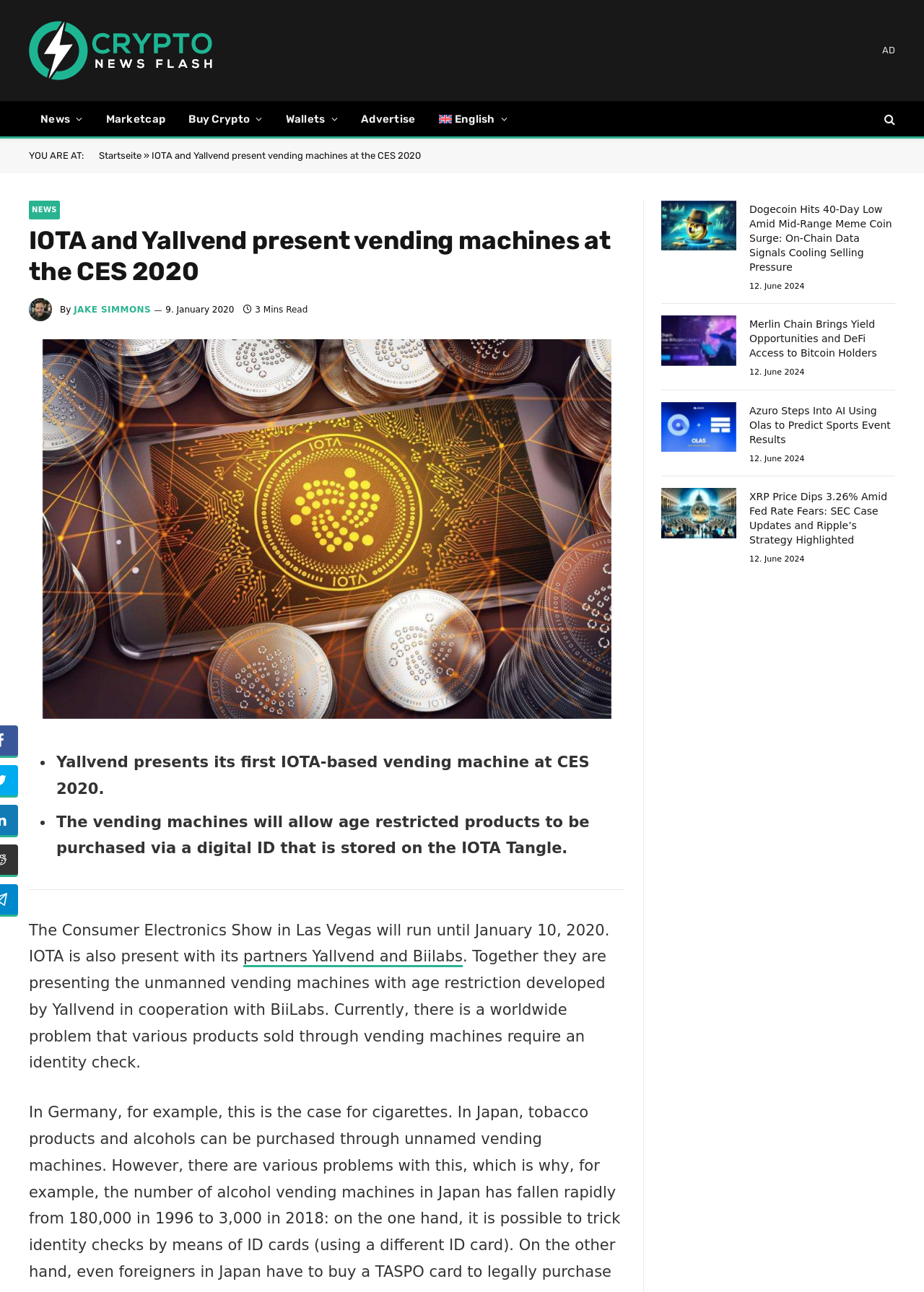Please examine the image and provide a detailed answer to the question: What is the name of the event where Yallvend presents its vending machine?

I found this answer by looking at the heading 'IOTA and Yallvend present vending machines at the CES 2020' and the text 'The Consumer Electronics Show in Las Vegas will run until January 10, 2020.' which indicates that CES 2020 is the event where Yallvend presents its vending machine.